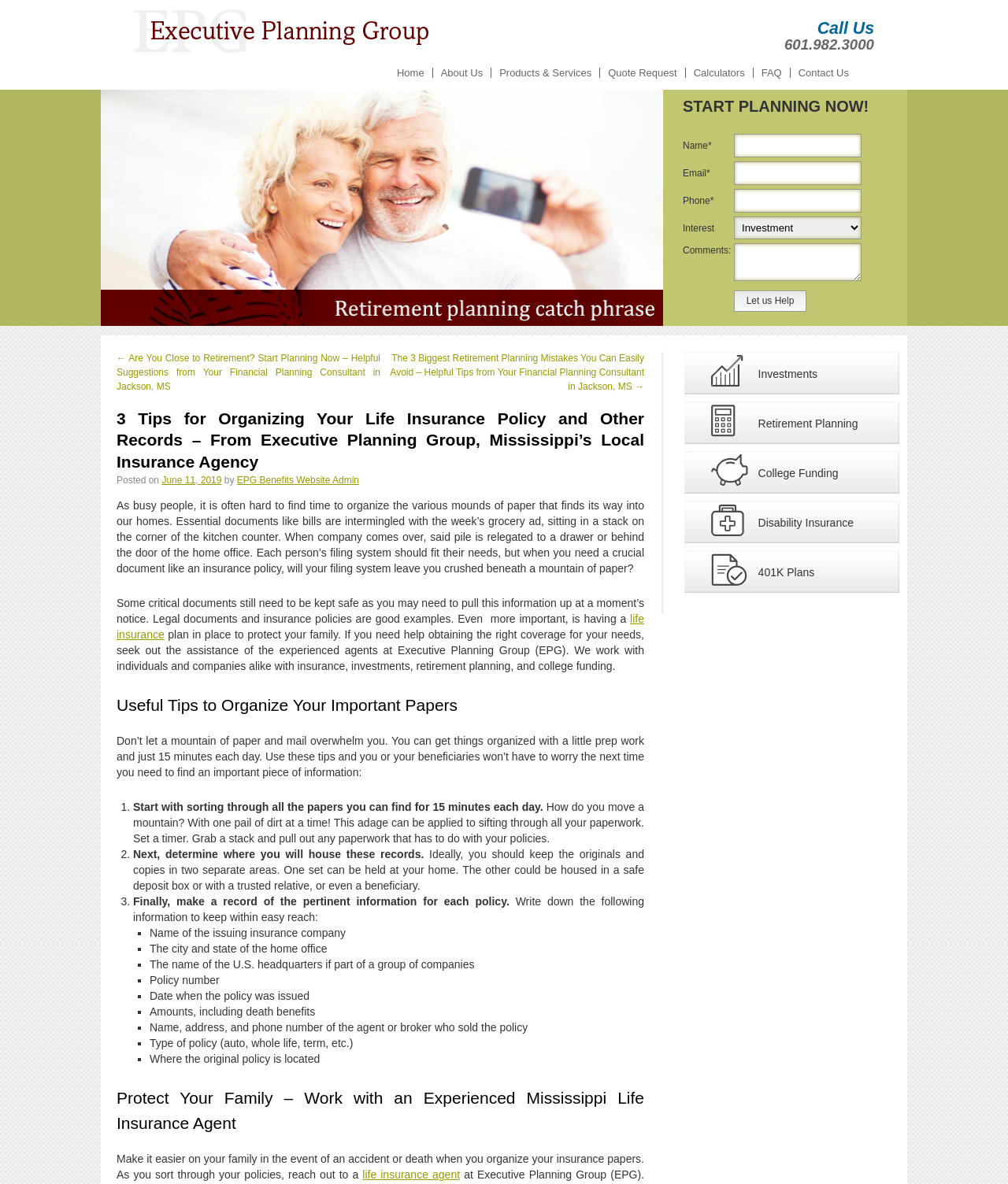Please identify the bounding box coordinates of the clickable region that I should interact with to perform the following instruction: "Fill in the 'Name' field". The coordinates should be expressed as four float numbers between 0 and 1, i.e., [left, top, right, bottom].

[0.728, 0.113, 0.855, 0.133]